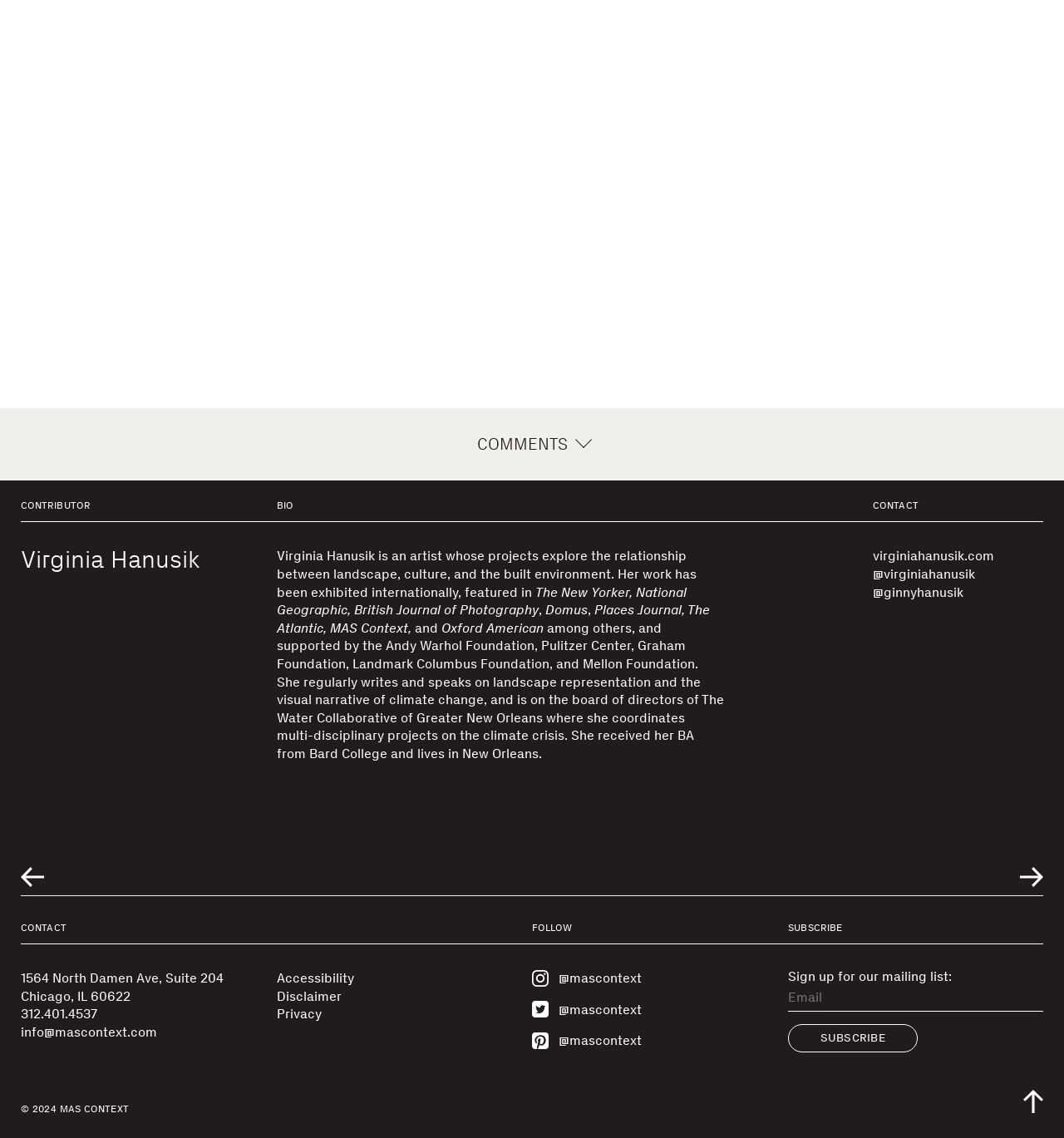What is the profession of Virginia Hanusik?
Answer the question with as much detail as possible.

The profession of Virginia Hanusik is mentioned in the text 'Virginia Hanusik is an artist whose projects explore the relationship between landscape, culture, and the built environment.'